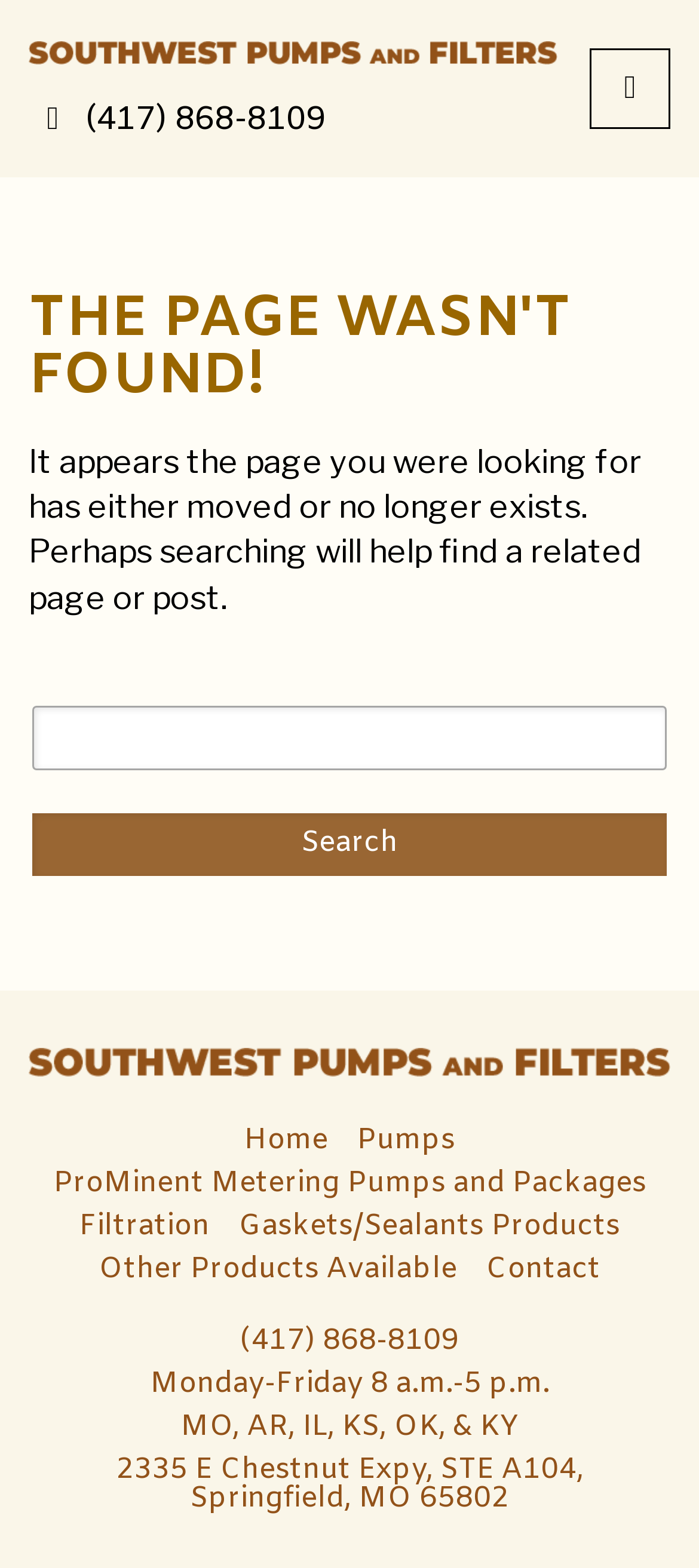Bounding box coordinates should be in the format (top-left x, top-left y, bottom-right x, bottom-right y) and all values should be floating point numbers between 0 and 1. Determine the bounding box coordinate for the UI element described as: ProMinent Metering Pumps and Packages

[0.076, 0.741, 0.924, 0.768]